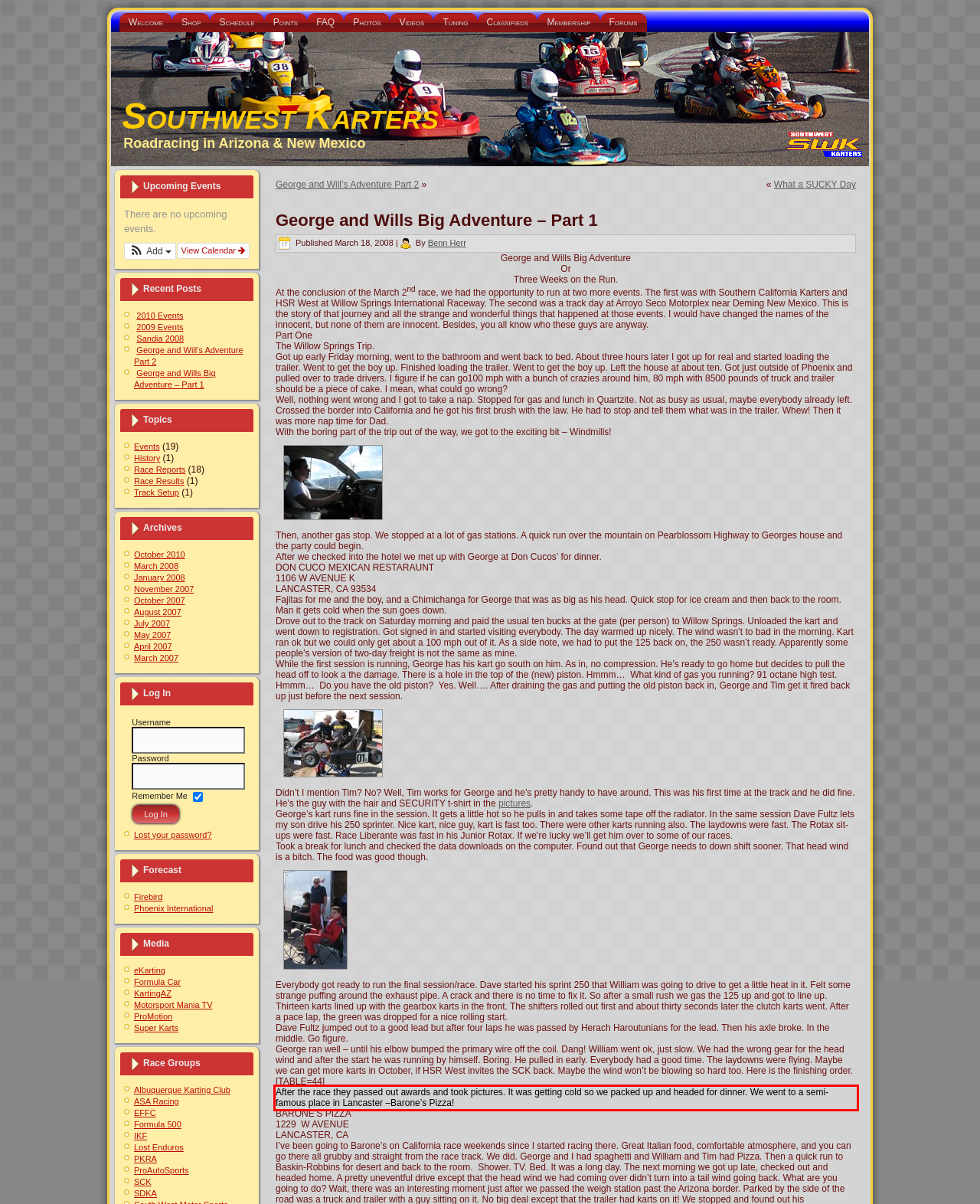Identify and extract the text within the red rectangle in the screenshot of the webpage.

After the race they passed out awards and took pictures. It was getting cold so we packed up and headed for dinner. We went to a semi-famous place in Lancaster –Barone’s Pizza!